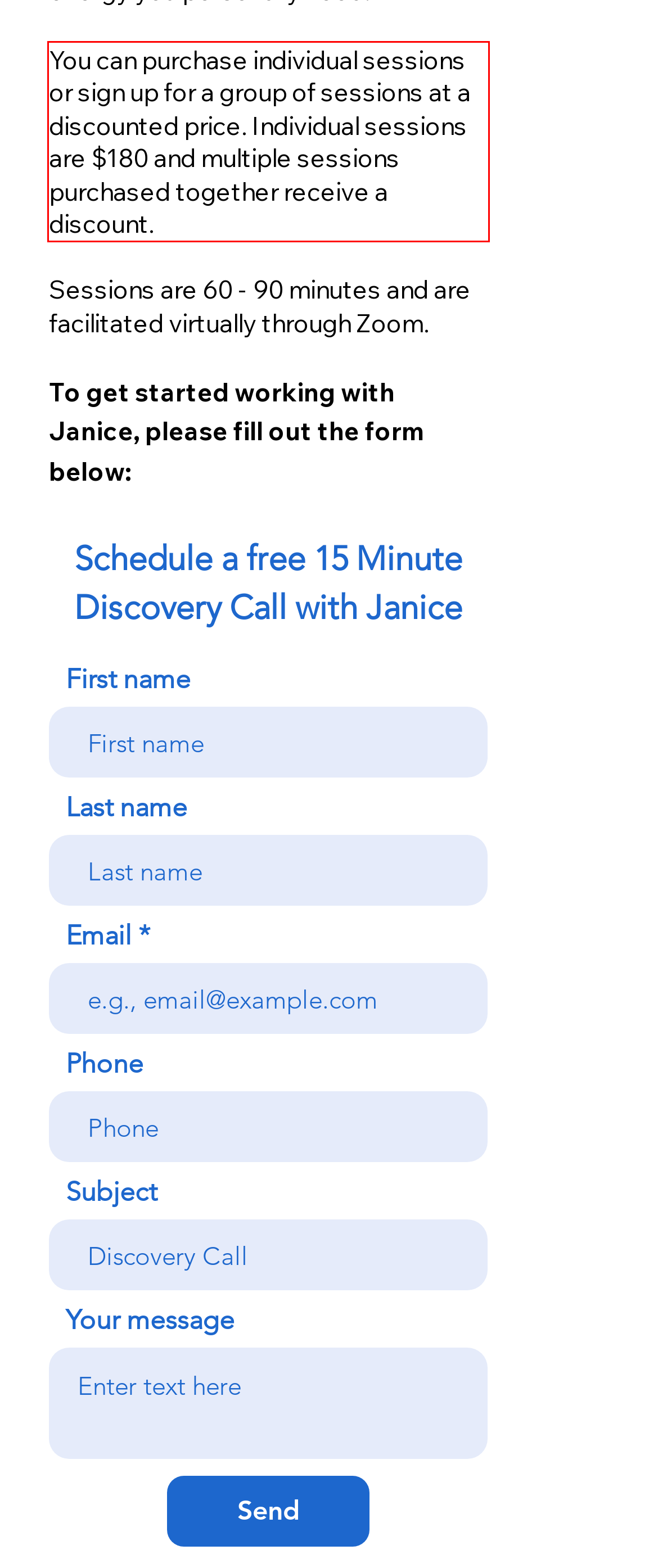You are given a screenshot showing a webpage with a red bounding box. Perform OCR to capture the text within the red bounding box.

You can purchase individual sessions or sign up for a group of sessions at a discounted price. Individual sessions are $180 and multiple sessions purchased together receive a discount.